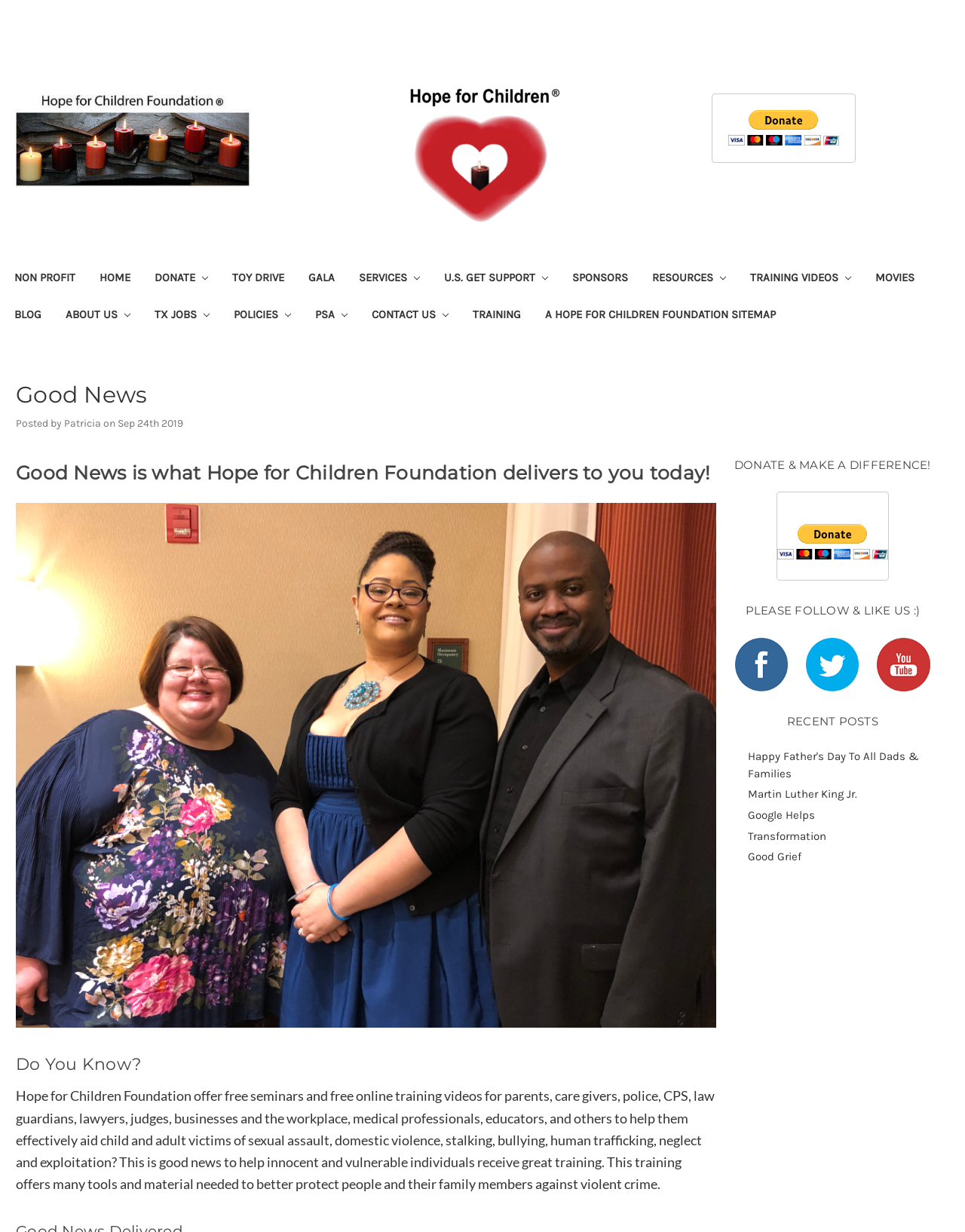What is the purpose of the free online training videos?
Can you provide a detailed and comprehensive answer to the question?

The purpose of the free online training videos can be inferred from the text element that describes the training as offering 'many tools and material needed to better protect people and their family members against violent crime'.